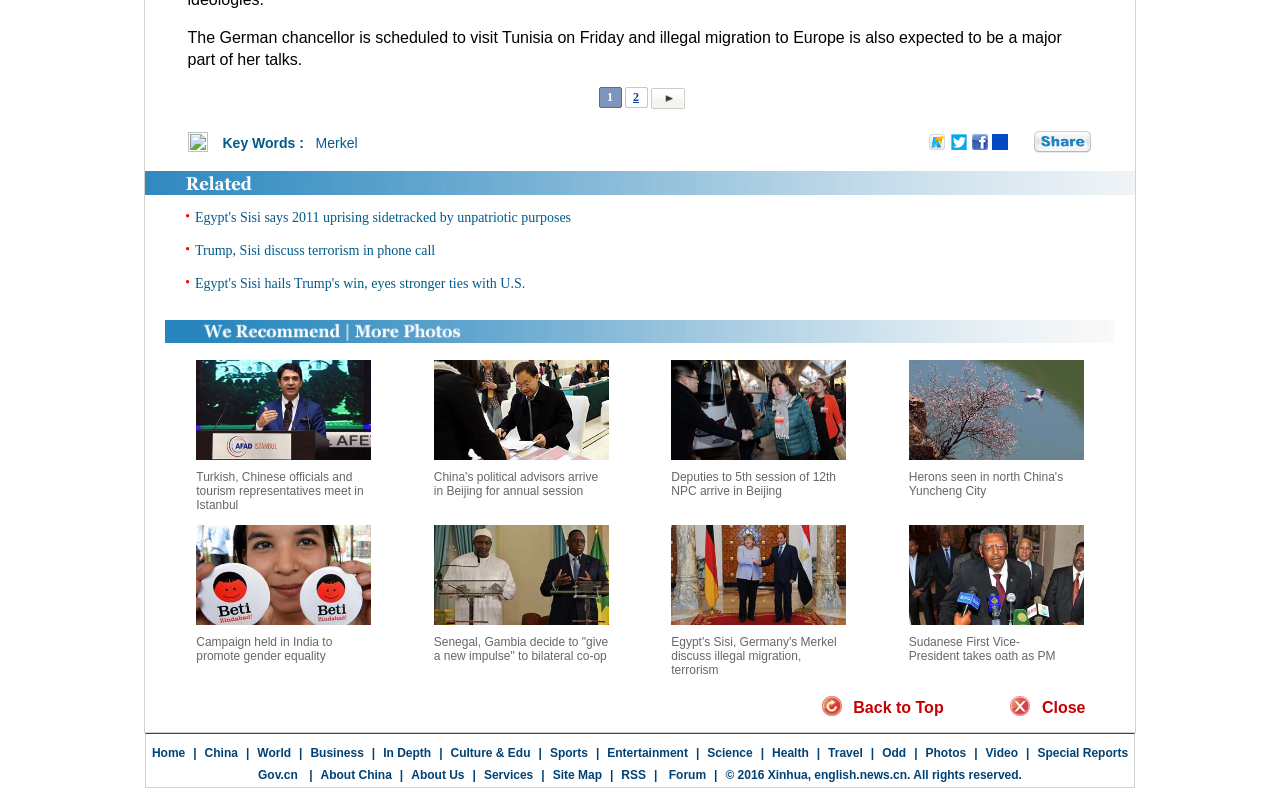Extract the bounding box coordinates for the described element: "Site Map". The coordinates should be represented as four float numbers between 0 and 1: [left, top, right, bottom].

[0.432, 0.967, 0.47, 0.985]